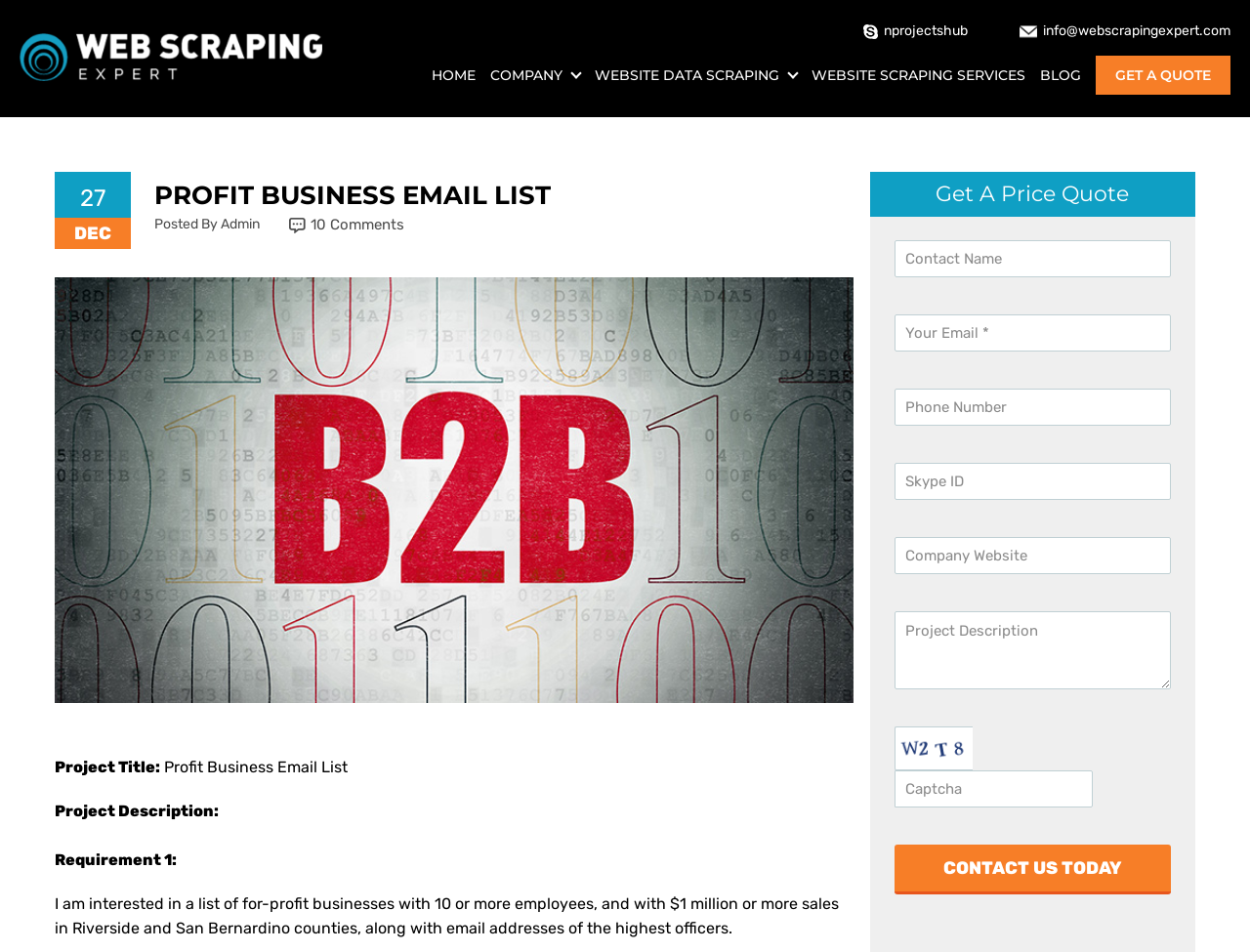What is the requirement for the businesses in the list?
Provide a short answer using one word or a brief phrase based on the image.

10 or more employees, $1 million or more sales